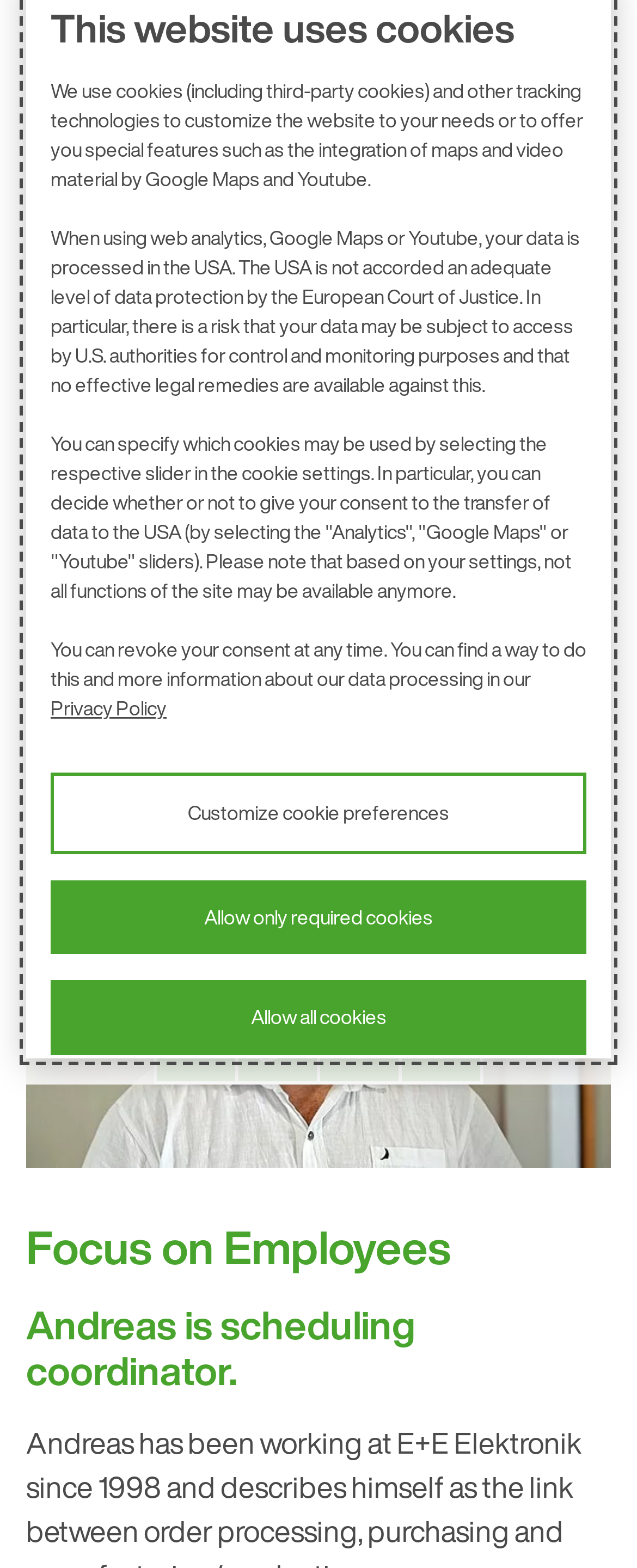Find the bounding box coordinates of the area that needs to be clicked in order to achieve the following instruction: "Click the E+E Elektronik Ges.m.b.H. Logo". The coordinates should be specified as four float numbers between 0 and 1, i.e., [left, top, right, bottom].

[0.041, 0.012, 0.179, 0.038]